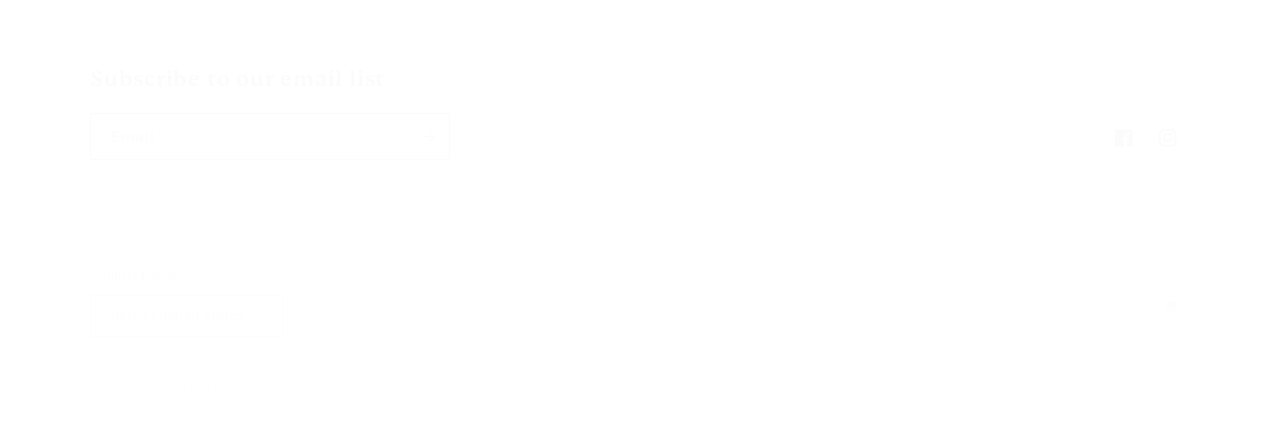What is the purpose of the email textbox?
Using the details from the image, give an elaborate explanation to answer the question.

The email textbox is located below the 'Subscribe to our email list' heading, and it is required to be filled in. This suggests that the purpose of the textbox is to input an email address to subscribe to the email list.